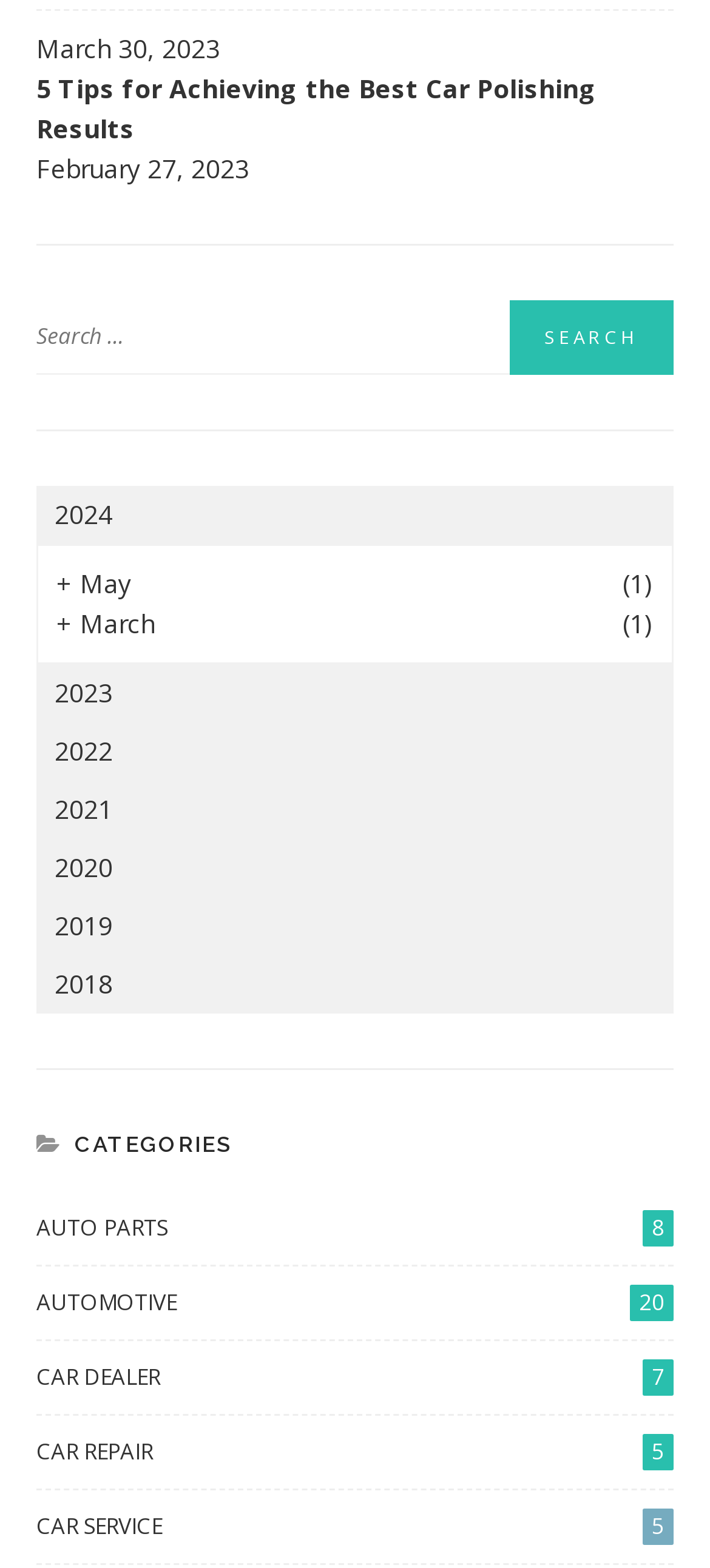What is the position of the link 'May (1)' relative to the link 'March (1)'?
Answer the question with a thorough and detailed explanation.

I compared the y1 and y2 coordinates of the bounding boxes of the links 'May (1)' and 'March (1)' and found that the y1 and y2 values of 'May (1)' are greater than those of 'March (1)', which means that 'May (1)' is located below 'March (1)'.